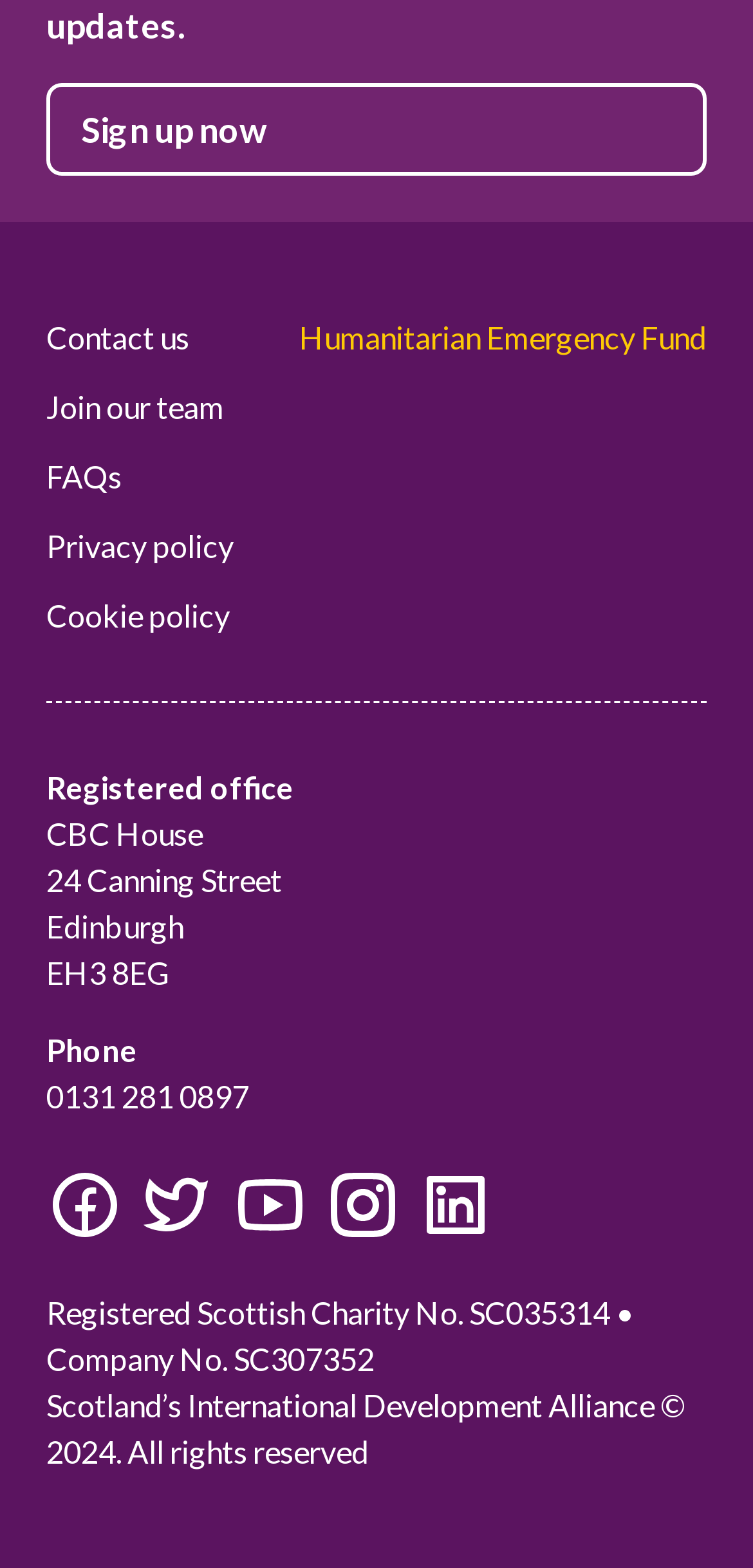Determine the bounding box coordinates of the region that needs to be clicked to achieve the task: "Contact us".

[0.062, 0.203, 0.251, 0.226]